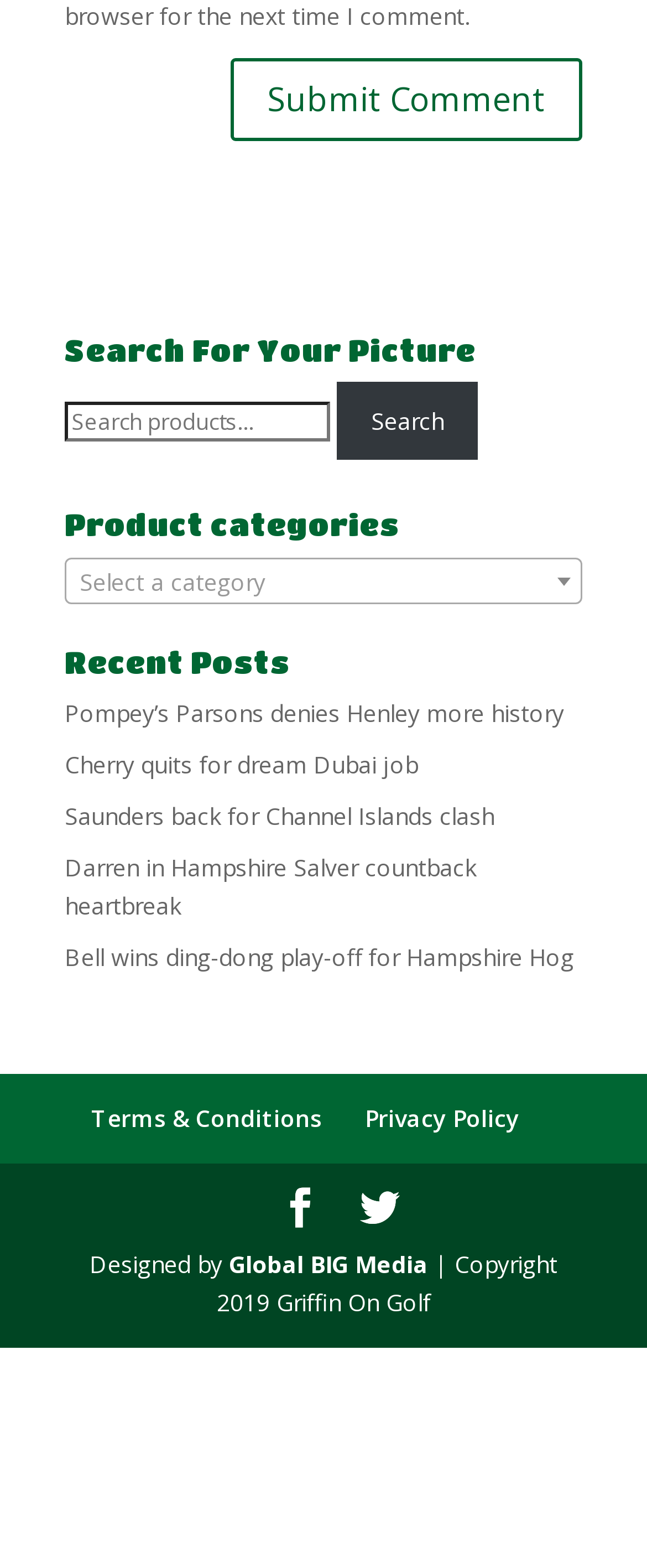Determine the bounding box coordinates for the UI element with the following description: "Select a category". The coordinates should be four float numbers between 0 and 1, represented as [left, top, right, bottom].

[0.1, 0.356, 0.9, 0.385]